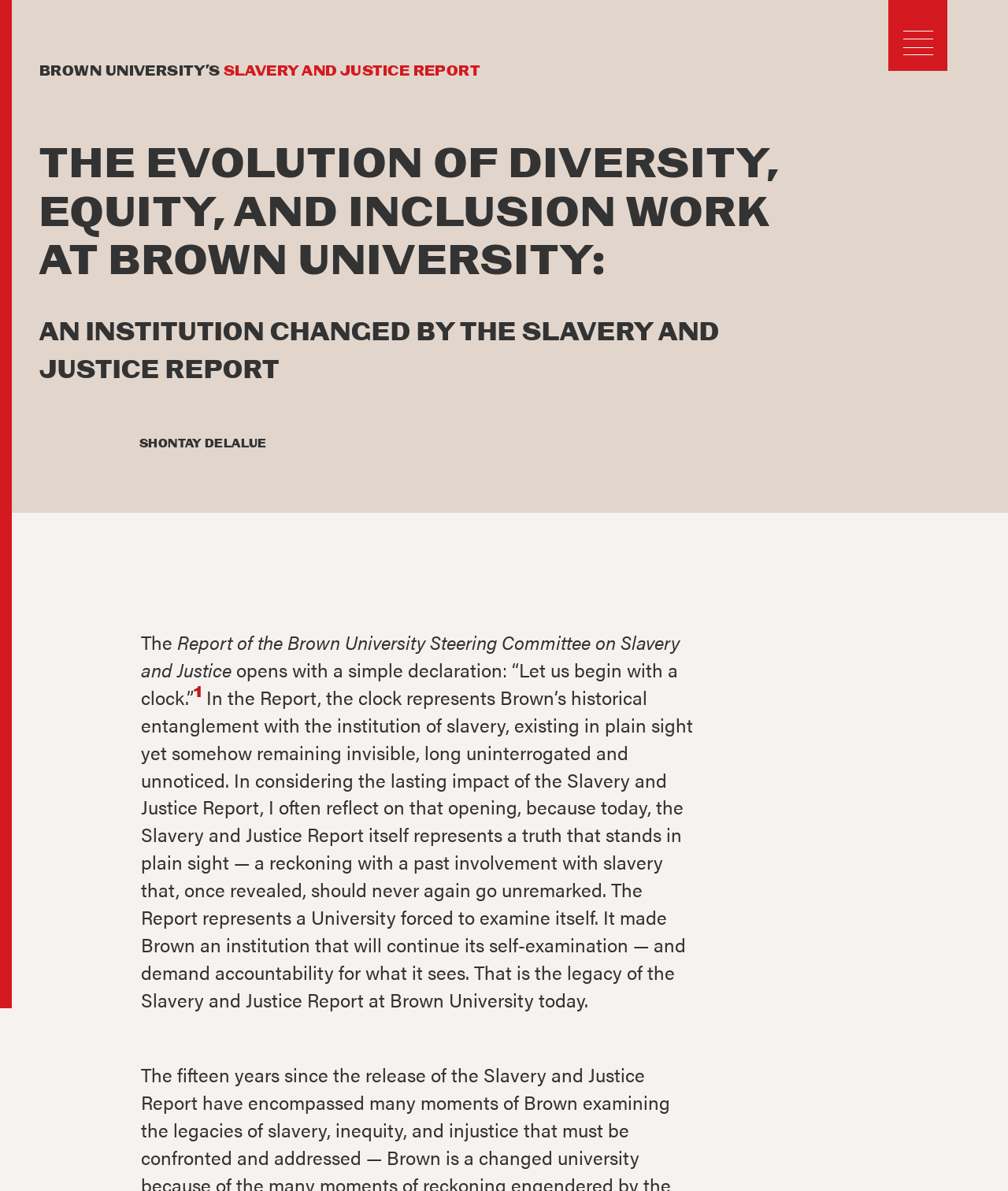Reply to the question with a single word or phrase:
What is the topic of the report?

Slavery and Justice